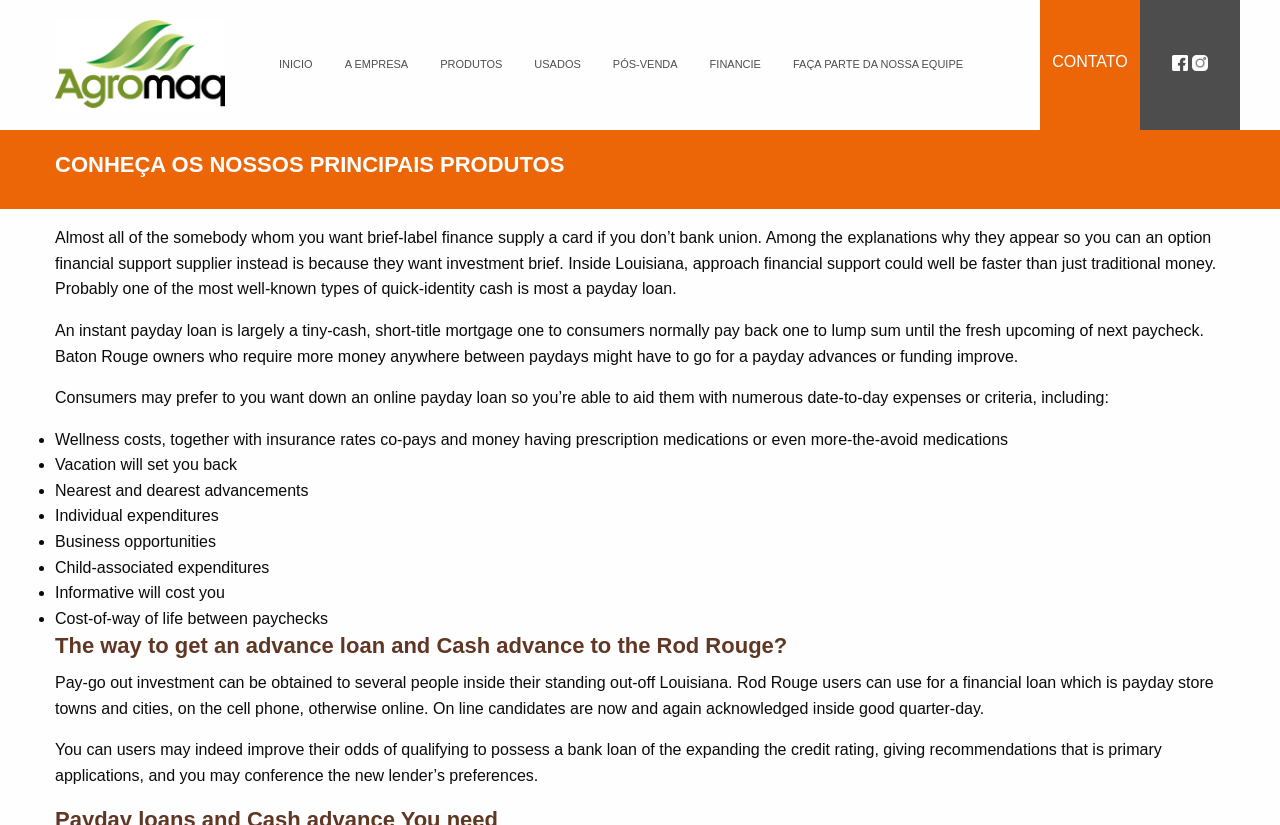Determine the bounding box coordinates of the target area to click to execute the following instruction: "Click on the link at the top right corner."

[0.915, 0.064, 0.928, 0.085]